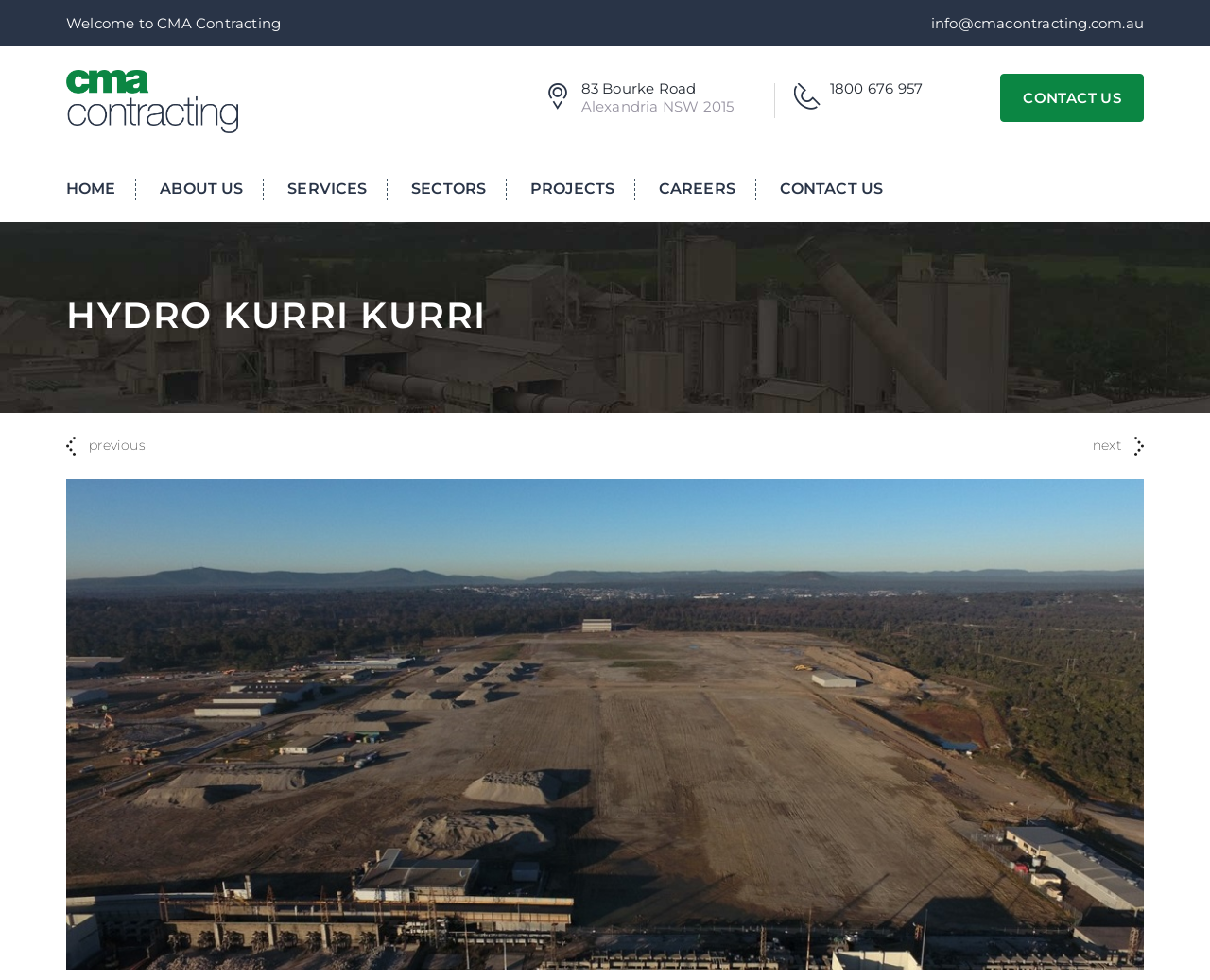Kindly determine the bounding box coordinates of the area that needs to be clicked to fulfill this instruction: "Go to next page".

[0.903, 0.445, 0.945, 0.463]